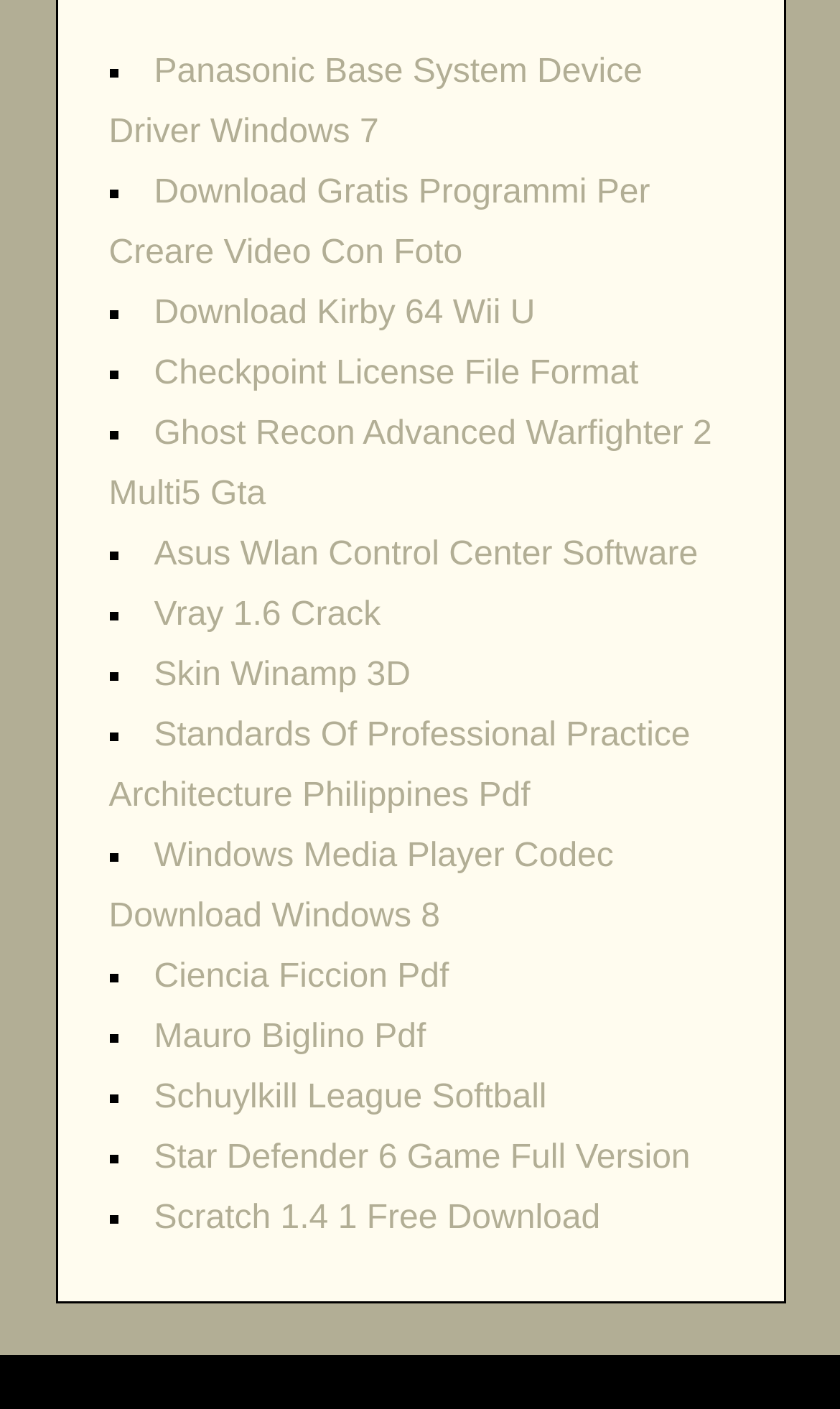Use a single word or phrase to answer the following:
How many links are on this webpage?

25